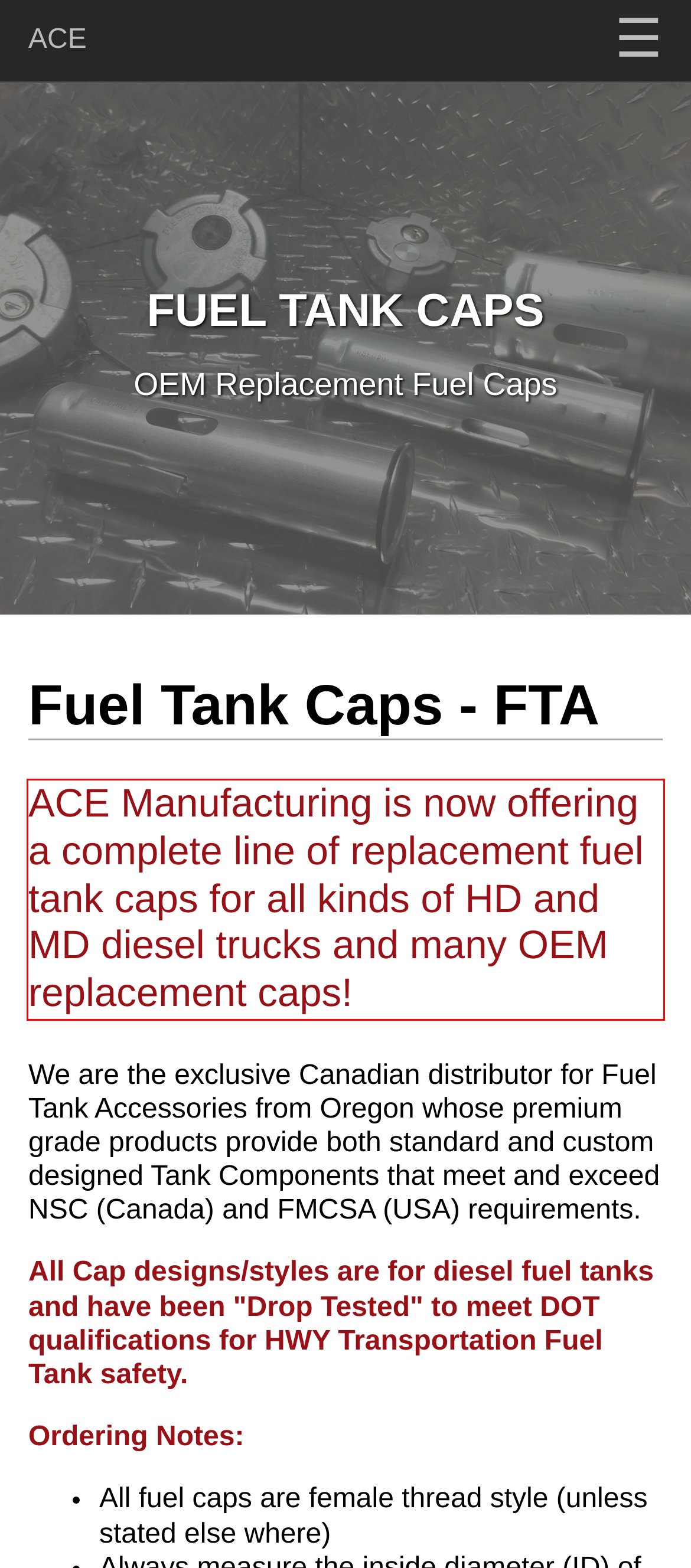Using the provided screenshot of a webpage, recognize the text inside the red rectangle bounding box by performing OCR.

ACE Manufacturing is now offering a complete line of replacement fuel tank caps for all kinds of HD and MD diesel trucks and many OEM replacement caps!